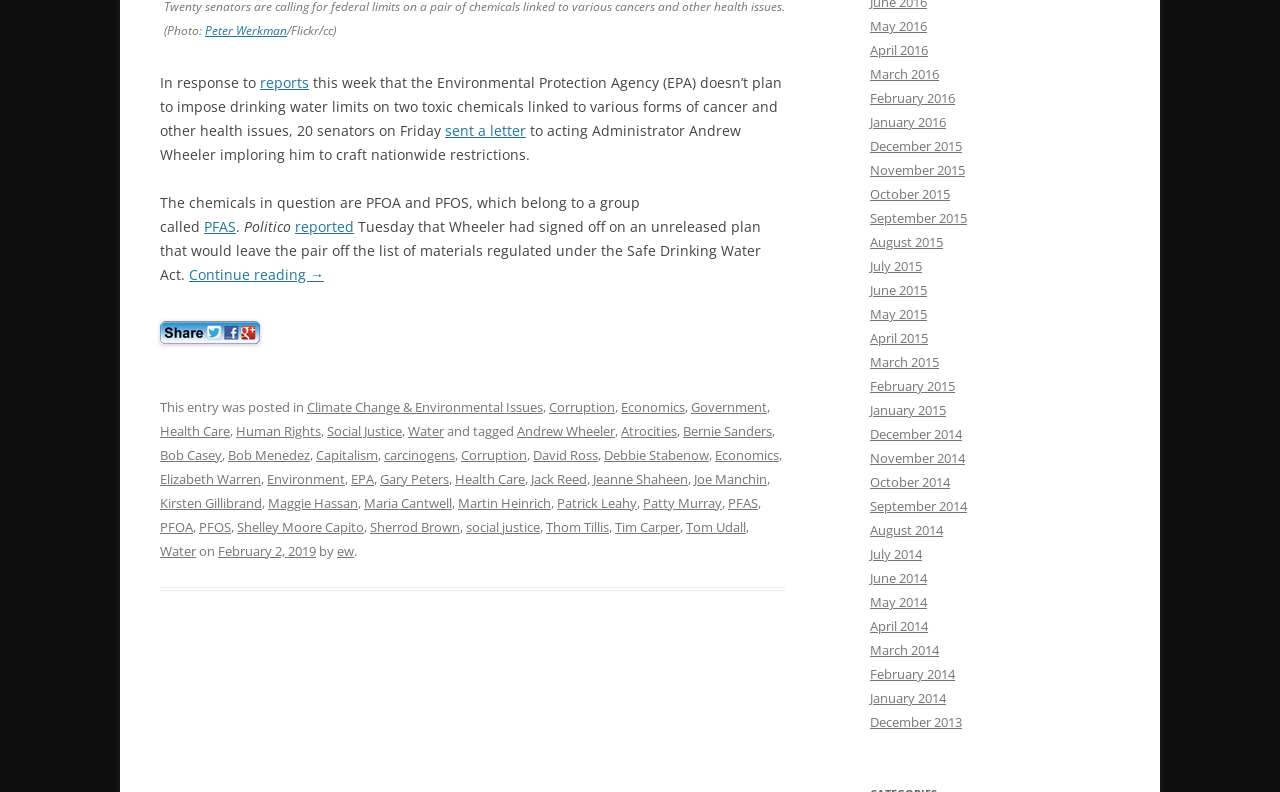How many senators sent a letter to the acting Administrator Andrew Wheeler?
Based on the image, provide your answer in one word or phrase.

20